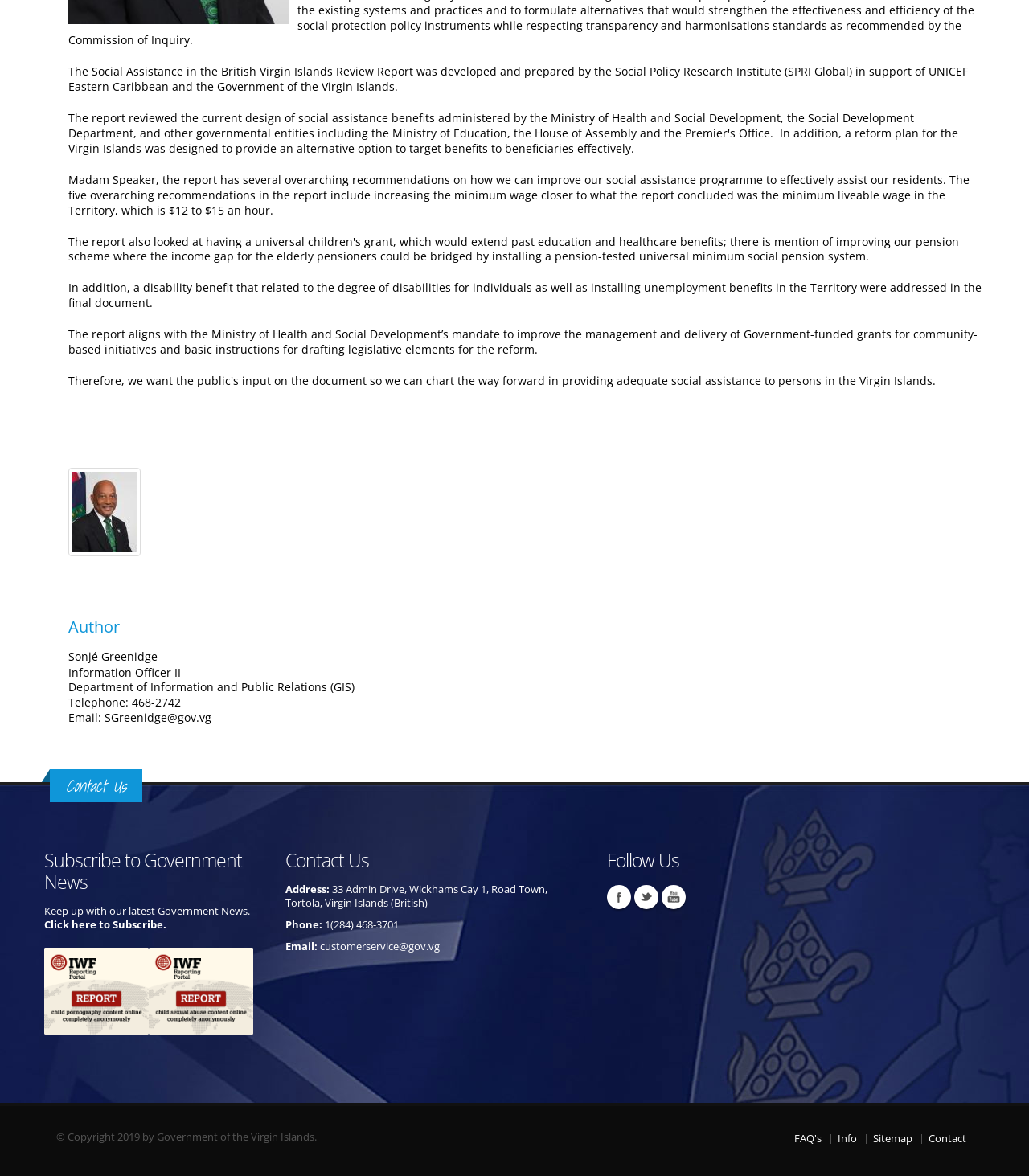Please identify the coordinates of the bounding box that should be clicked to fulfill this instruction: "Contact the Information Officer".

[0.066, 0.604, 0.205, 0.617]